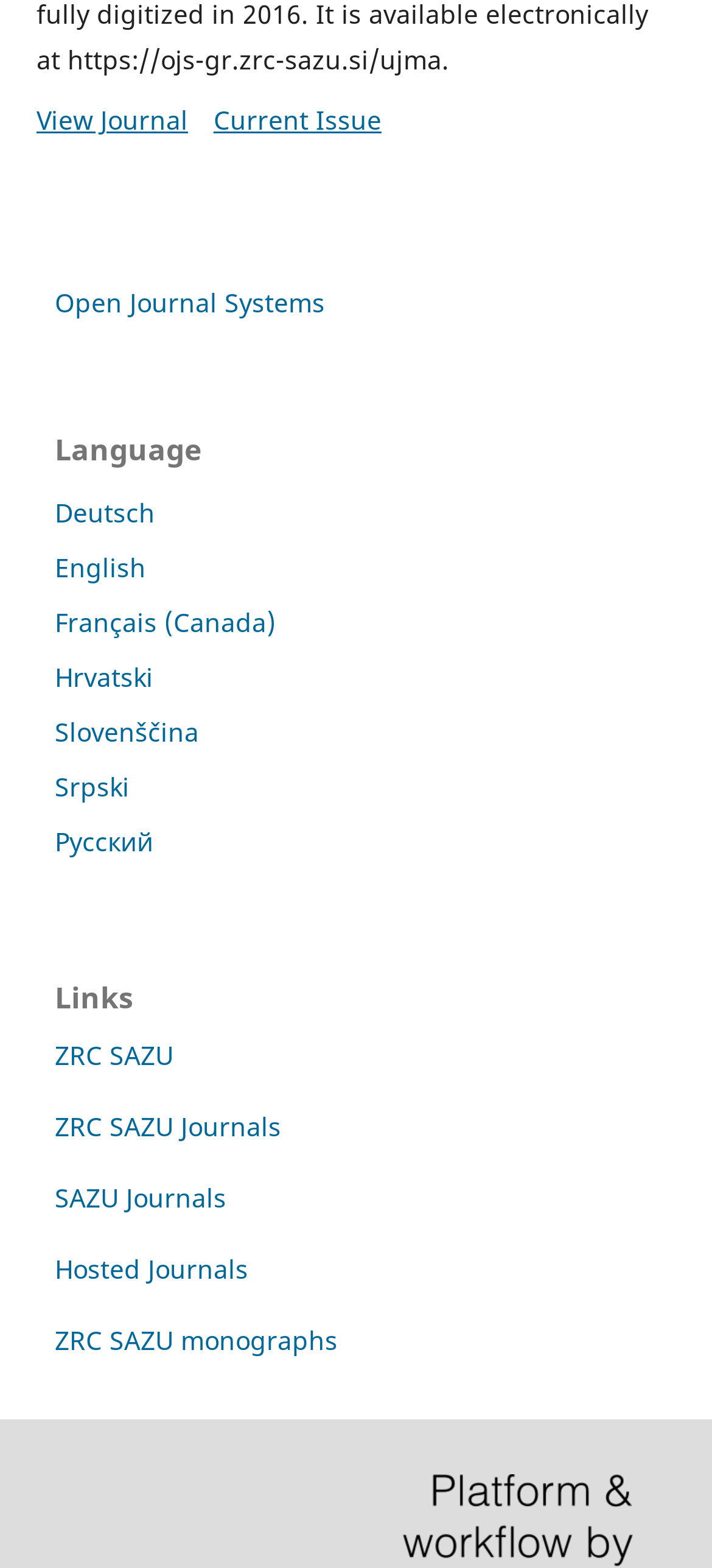Please identify the bounding box coordinates of the area that needs to be clicked to fulfill the following instruction: "View Journal."

[0.051, 0.065, 0.264, 0.087]